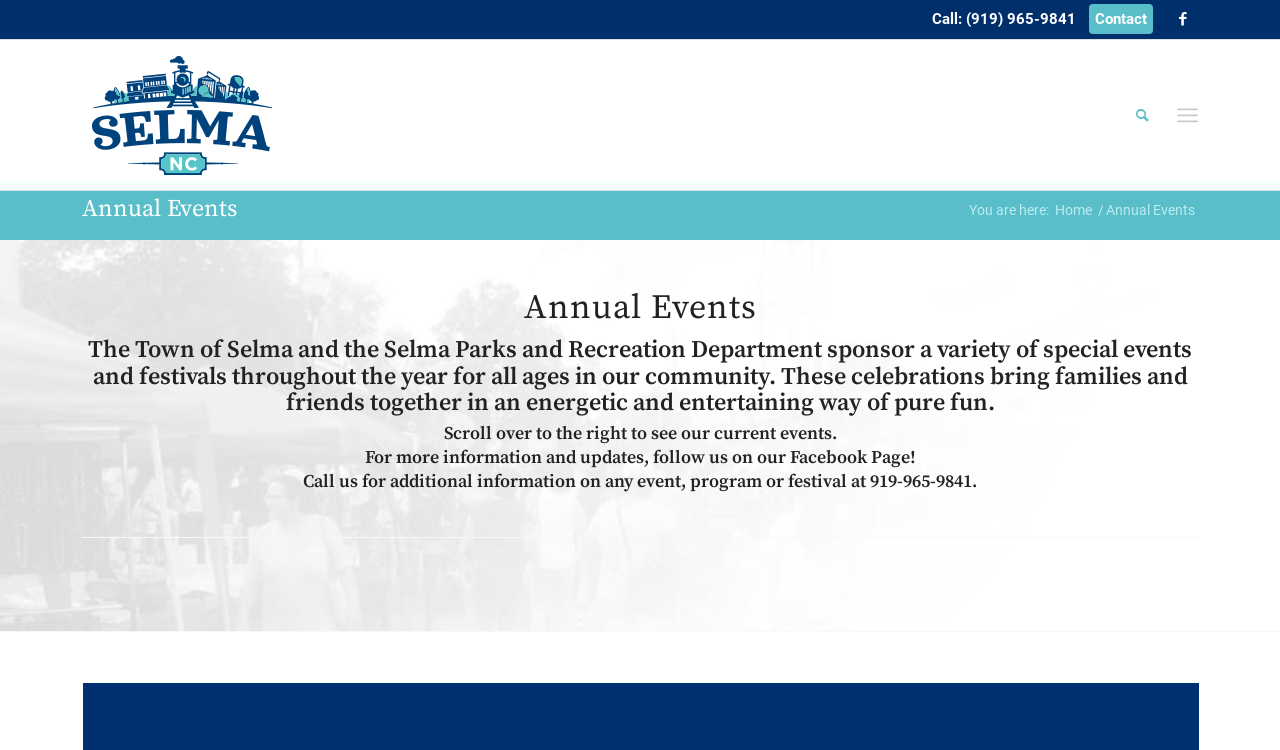Identify the bounding box coordinates of the clickable section necessary to follow the following instruction: "Contact the town". The coordinates should be presented as four float numbers from 0 to 1, i.e., [left, top, right, bottom].

[0.851, 0.005, 0.901, 0.045]